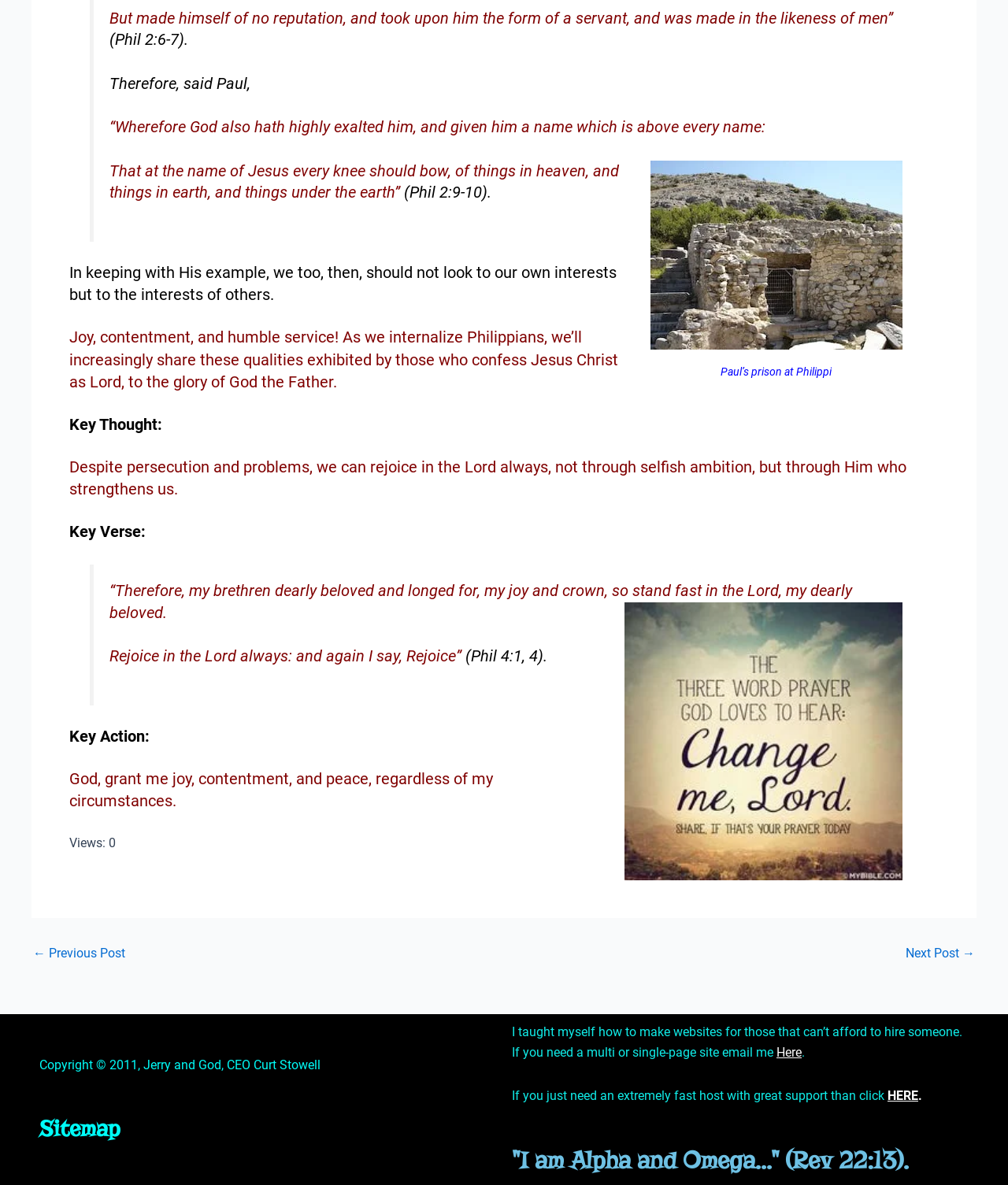What is the theme of the Key Thought section?
Answer the question with detailed information derived from the image.

I found the answer by looking at the StaticText element with ID 545, which contains the text 'Joy, contentment, and humble service! As we internalize Philippians, we’ll increasingly share these qualities exhibited by those who confess Jesus Christ as Lord, to the glory of God the Father.' This text is located in the section with the heading 'Key Thought:', which is indicated by the StaticText element with ID 549.